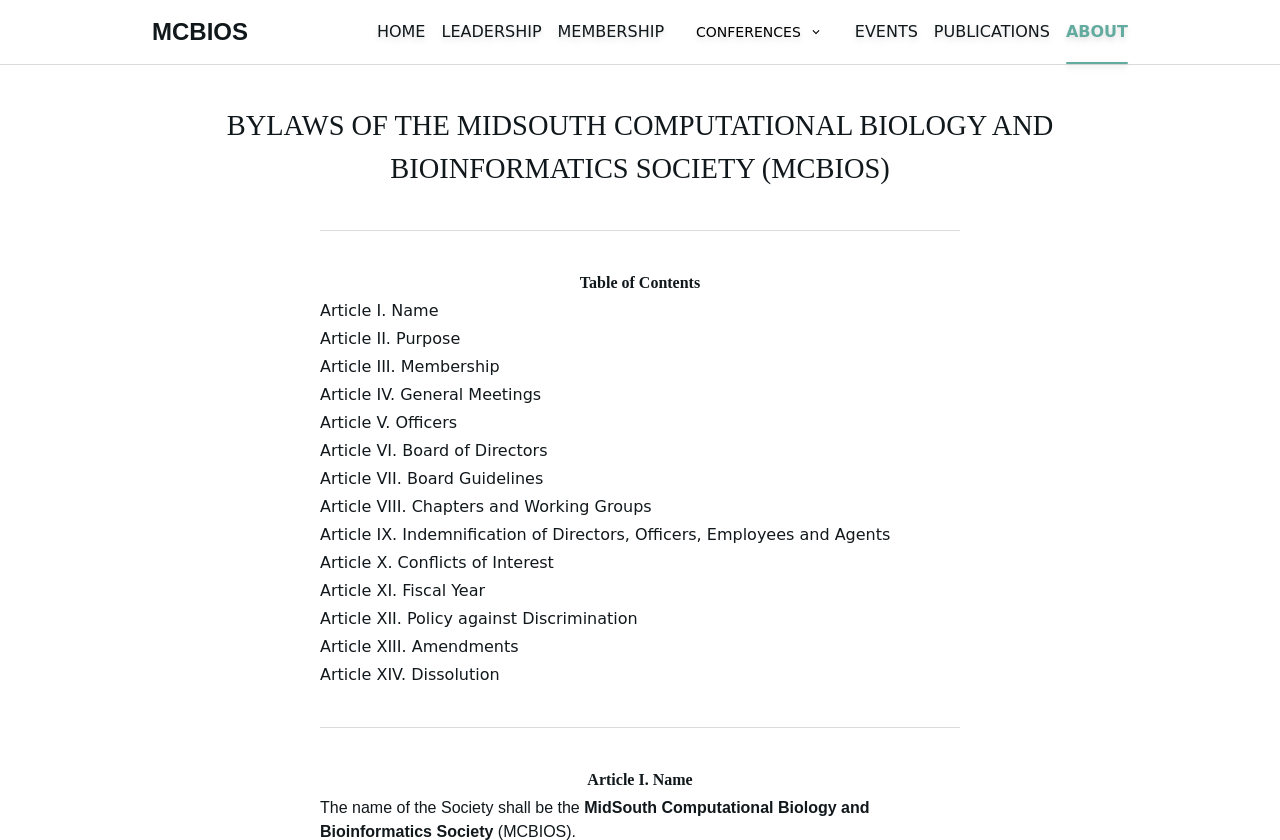Give a detailed account of the webpage's layout and content.

The webpage is about the MidSouth Computational Biology and Bioinformatics Society (MCBIOS). At the top, there is a header section with a row of links, including "HOME", "LEADERSHIP", "MEMBERSHIP", "CONFERENCES", "EVENTS", "PUBLICATIONS", and "ABOUT". 

Below the header section, there is a heading that reads "BYLAWS OF THE MIDSOUTH COMPUTATIONAL BIOLOGY AND BIOINFORMATICS SOCIETY (MCBIOS)". This is followed by a horizontal separator line. 

Underneath the separator line, there is a heading that says "Table of Contents". Below this heading, there are 14 links, each labeled as "Article" followed by a Roman numeral (I to XIV) and a brief description of the article's content. These links are arranged in a vertical list, taking up most of the page's content area. 

At the bottom of the page, there is a section that appears to be the content of "Article I. Name", which includes a static text that reads "The name of the Society shall be the".